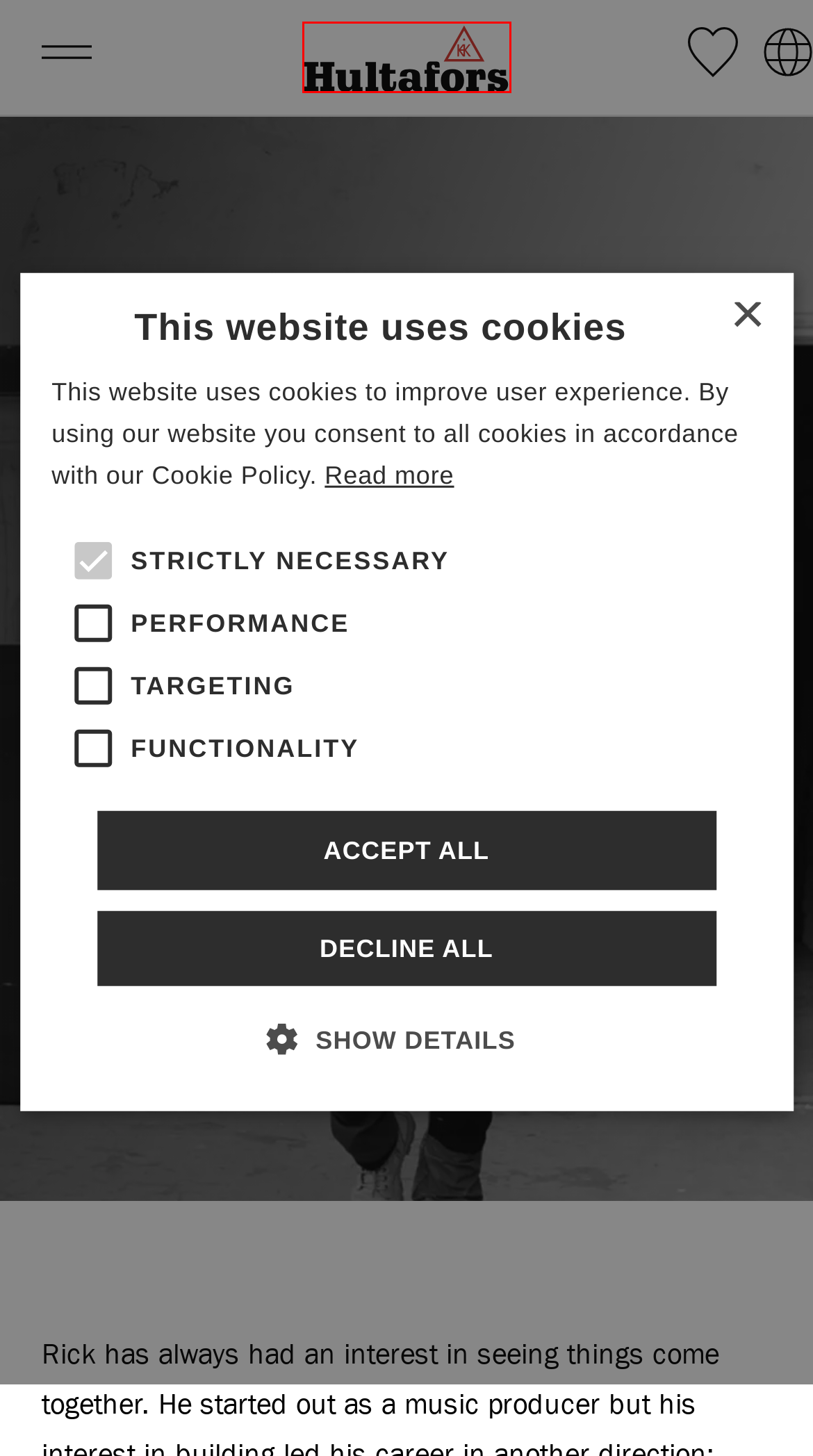Examine the screenshot of a webpage with a red bounding box around a UI element. Your task is to identify the webpage description that best corresponds to the new webpage after clicking the specified element. The given options are:
A. Hand tools for professional craftsmen | Hultafors Tools
B. Home - goclc.com
C. Cookie Policy | Hultafors
D. Dry Marker | Hultafors Tools
E. Hultafors Tools US 2023
F. Privacy policy | Hultafors
G. Meet window joiner Petter Gantelius | Hultafors
H. One Master - Login

A